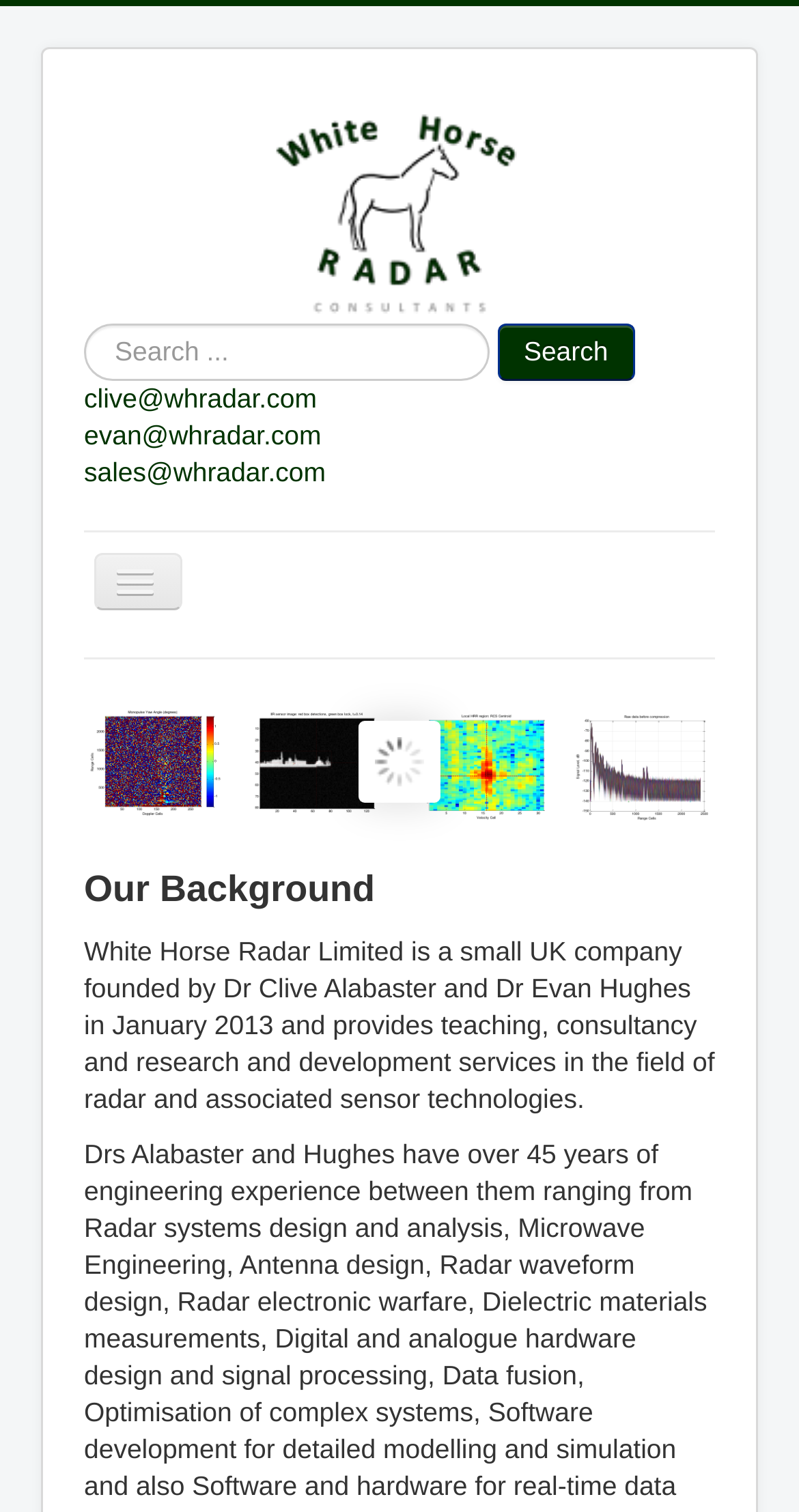Who founded the company?
Based on the content of the image, thoroughly explain and answer the question.

I found the founders' names mentioned in the StaticText element with the description 'White Horse Radar Limited is a small UK company founded by Dr Clive Alabaster and Dr Evan Hughes in January 2013'.